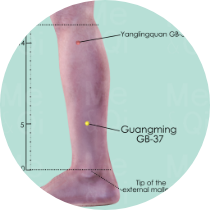With reference to the image, please provide a detailed answer to the following question: What is the nearby acupoint to Guangming GB-37?

The image indicates the nearby acupoint Yangfingquan GB-38, providing clarity on their relative locations, which is important for practitioners and learners of TCM to understand.